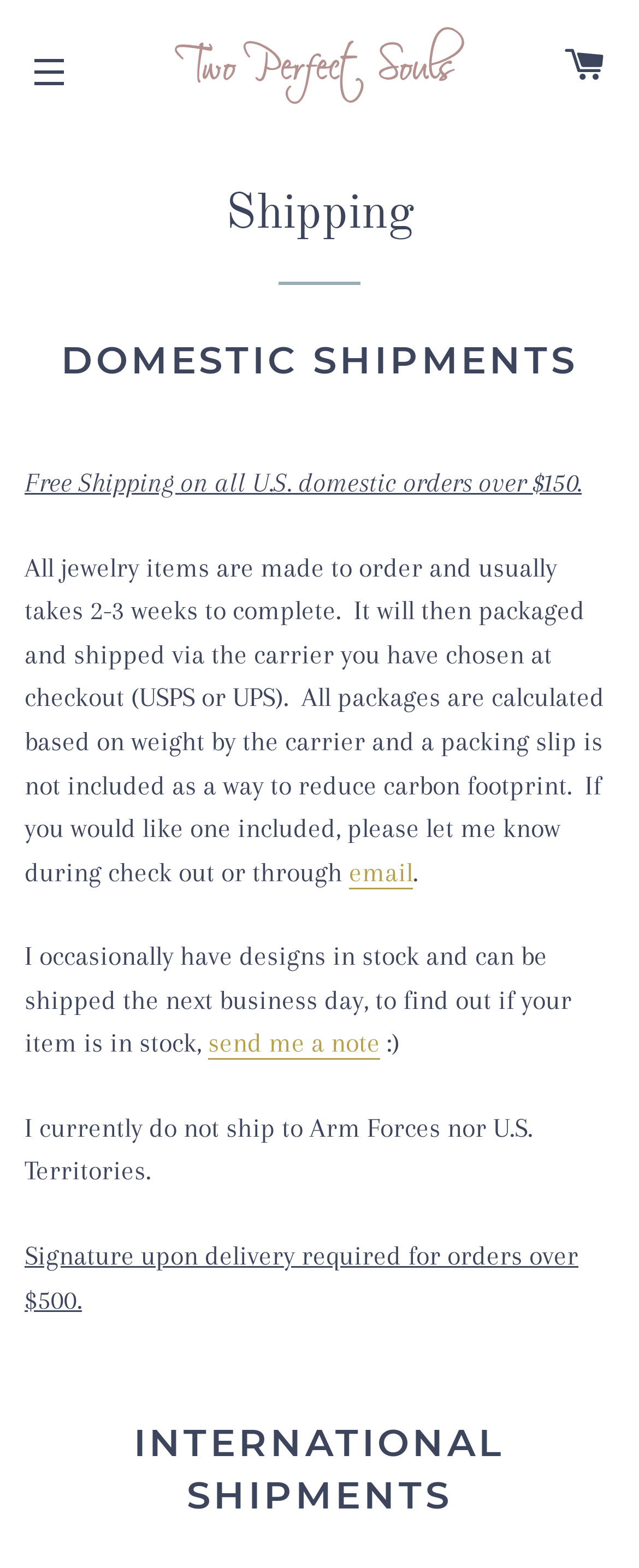Give a succinct answer to this question in a single word or phrase: 
What is the minimum order for free shipping?

Over $150